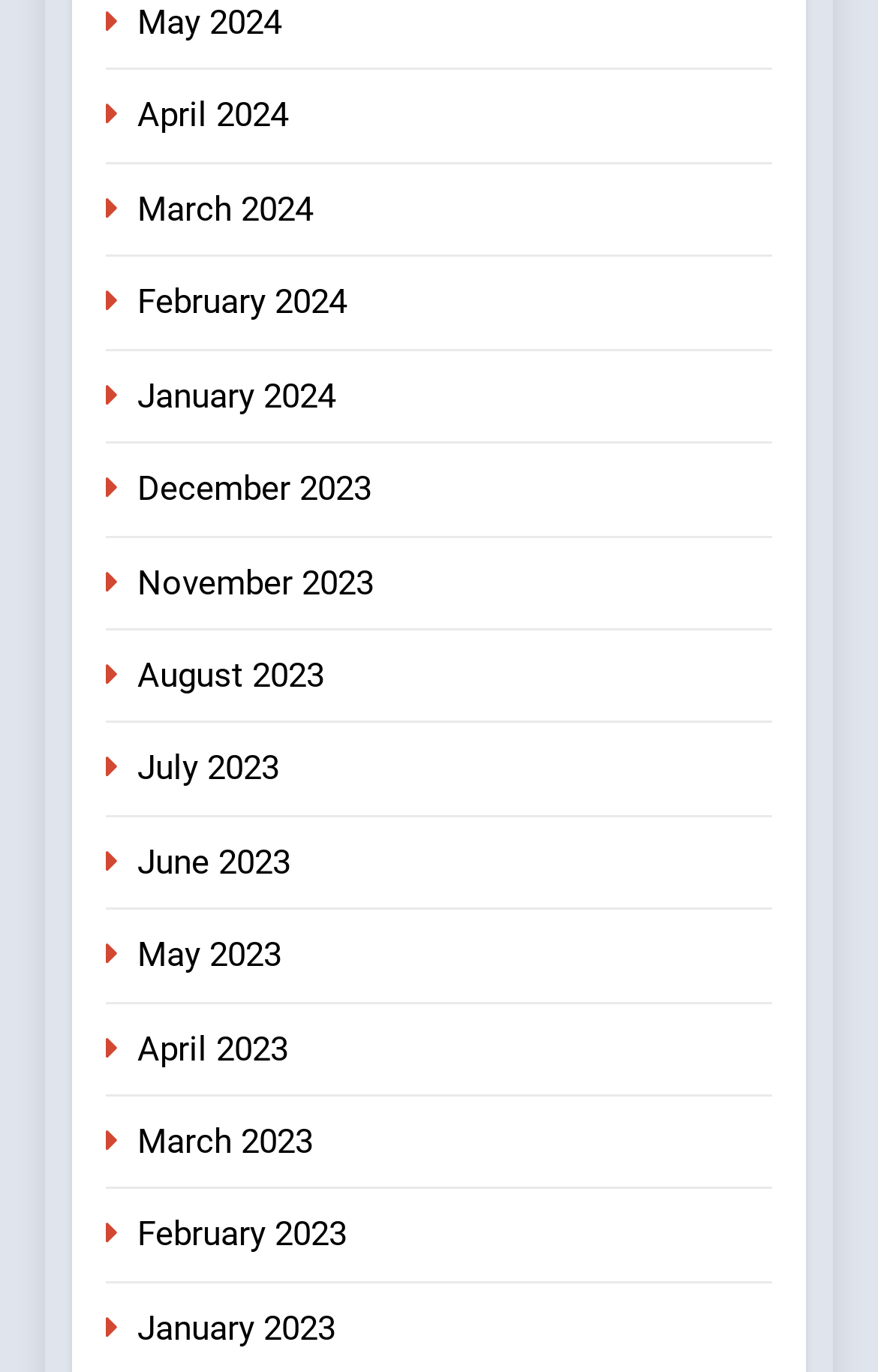Please specify the bounding box coordinates in the format (top-left x, top-left y, bottom-right x, bottom-right y), with all values as floating point numbers between 0 and 1. Identify the bounding box of the UI element described by: name="email" placeholder="Email"

None